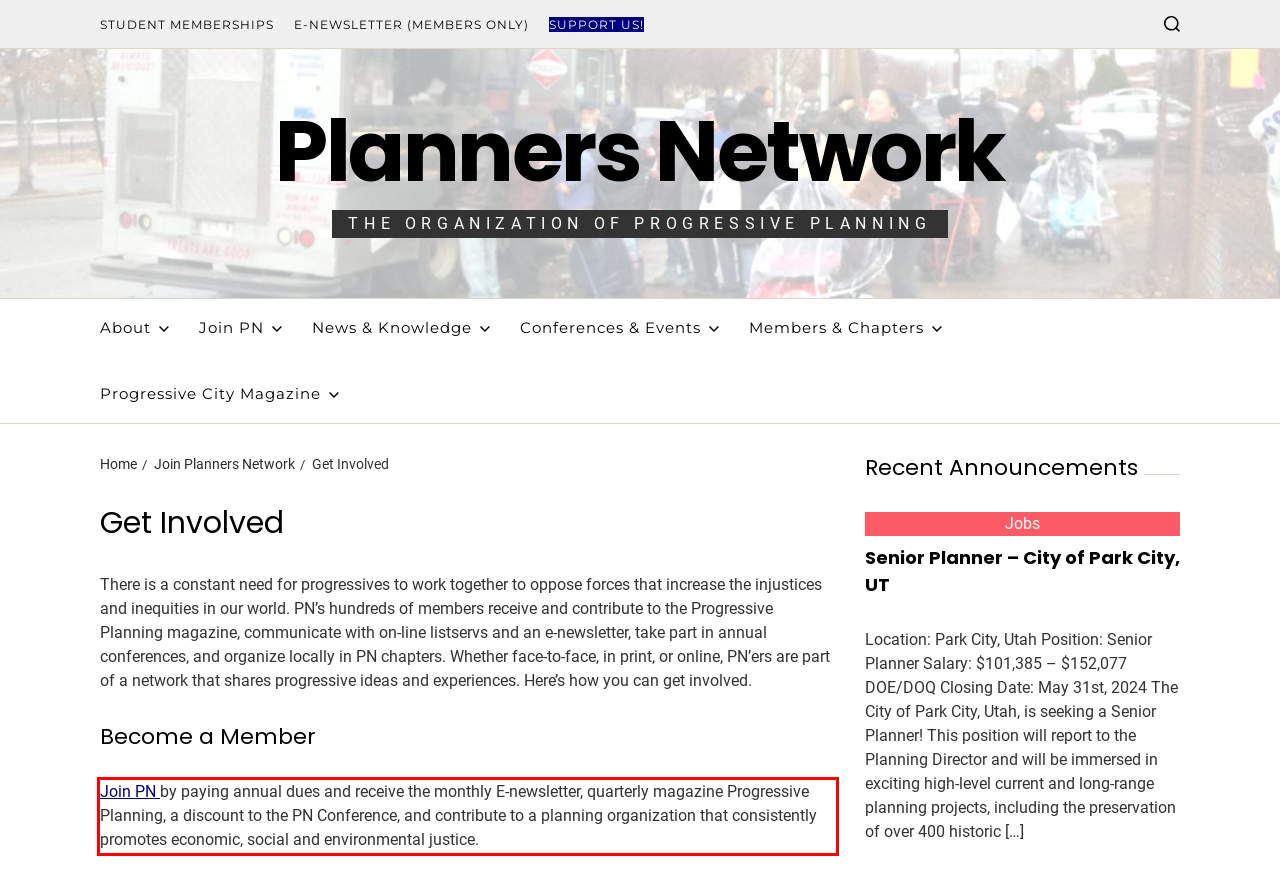In the screenshot of the webpage, find the red bounding box and perform OCR to obtain the text content restricted within this red bounding box.

Join PN by paying annual dues and receive the monthly E-newsletter, quarterly magazine Progressive Planning, a discount to the PN Conference, and contribute to a planning organization that consistently promotes economic, social and environmental justice.